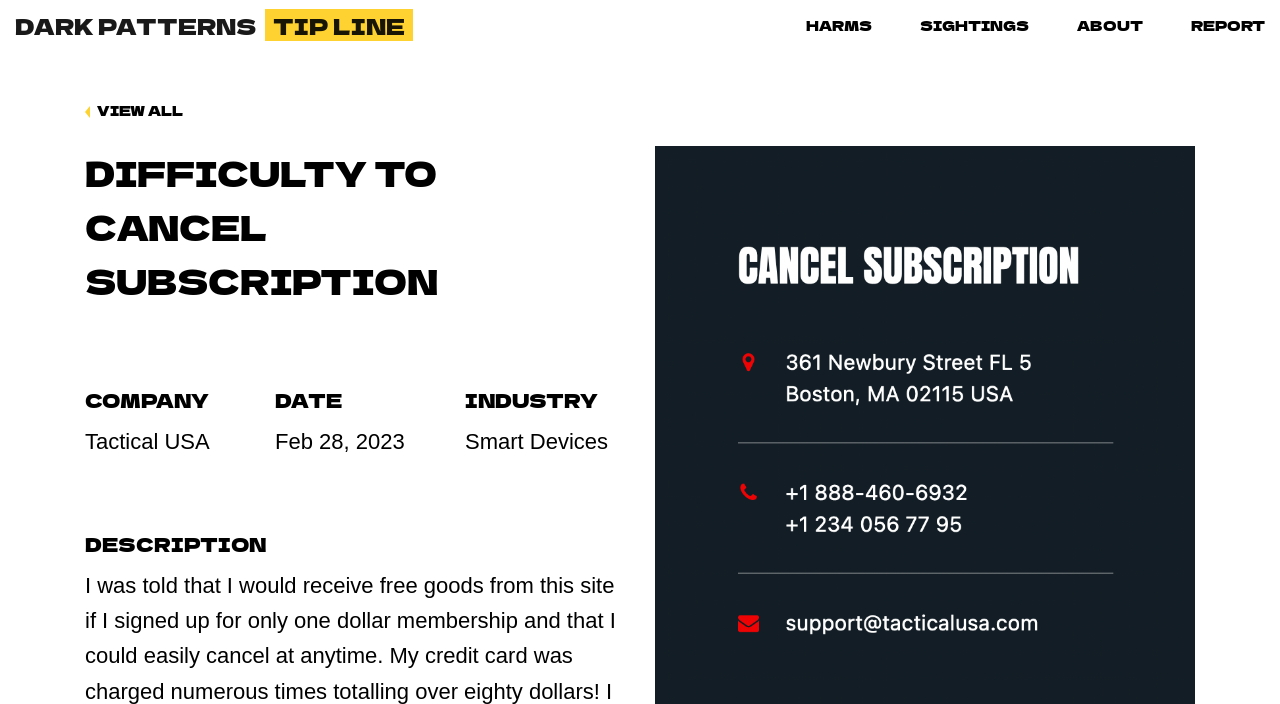Based on the element description Dark Patterns Tip Line, identify the bounding box coordinates for the UI element. The coordinates should be in the format (top-left x, top-left y, bottom-right x, bottom-right y) and within the 0 to 1 range.

[0.012, 0.011, 0.327, 0.061]